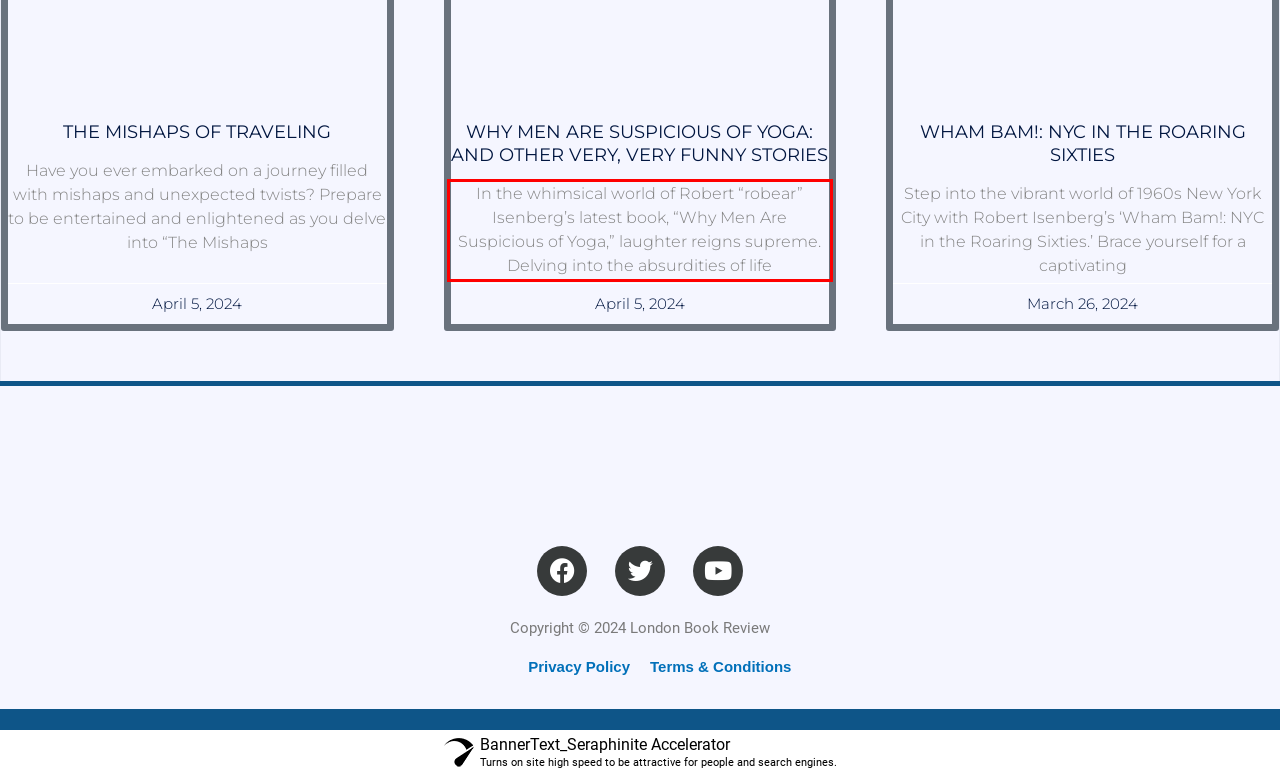Using the provided webpage screenshot, identify and read the text within the red rectangle bounding box.

In the whimsical world of Robert “robear” Isenberg’s latest book, “Why Men Are Suspicious of Yoga,” laughter reigns supreme. Delving into the absurdities of life